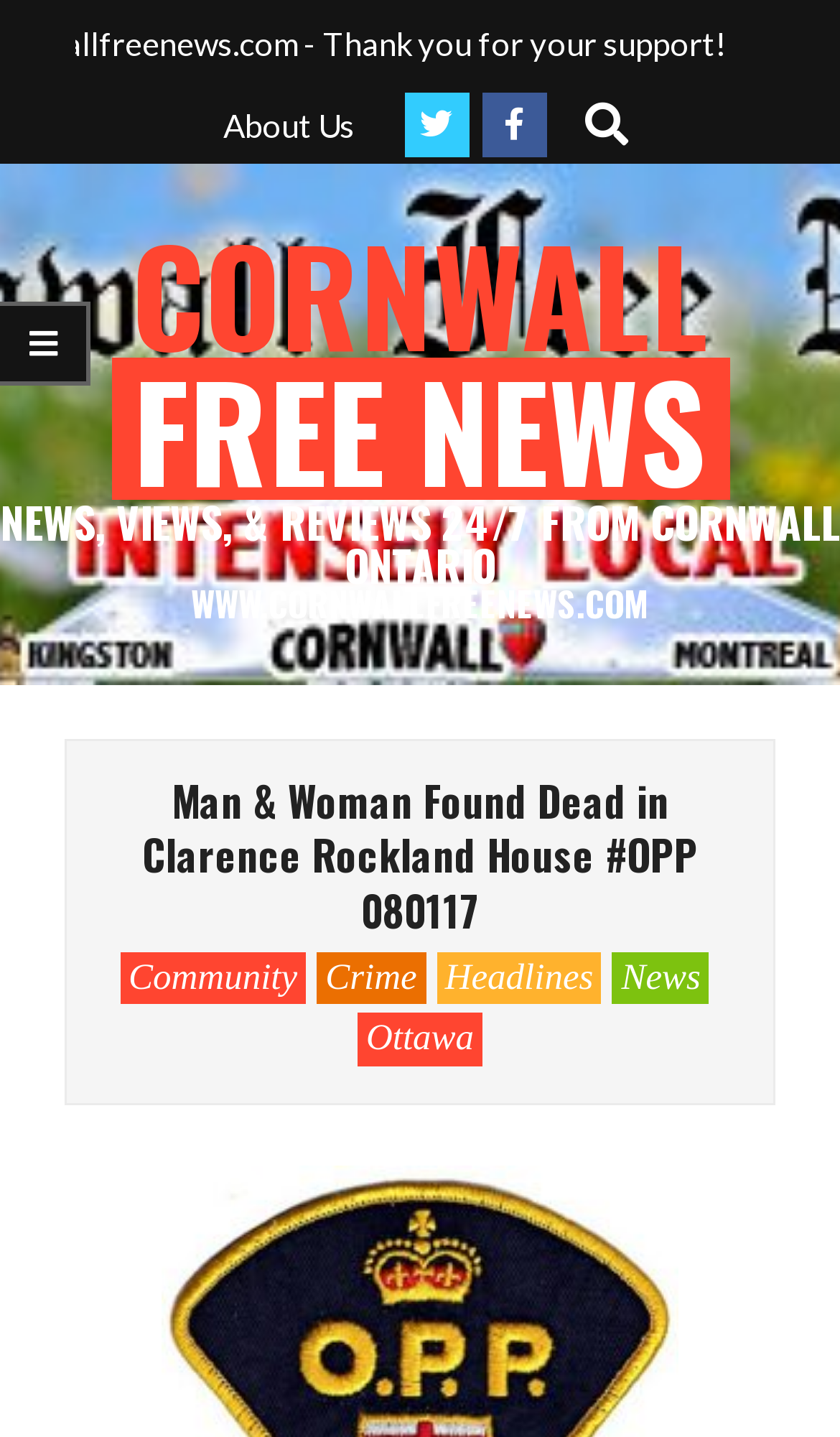What is the topic of the article?
Using the visual information from the image, give a one-word or short-phrase answer.

Crime